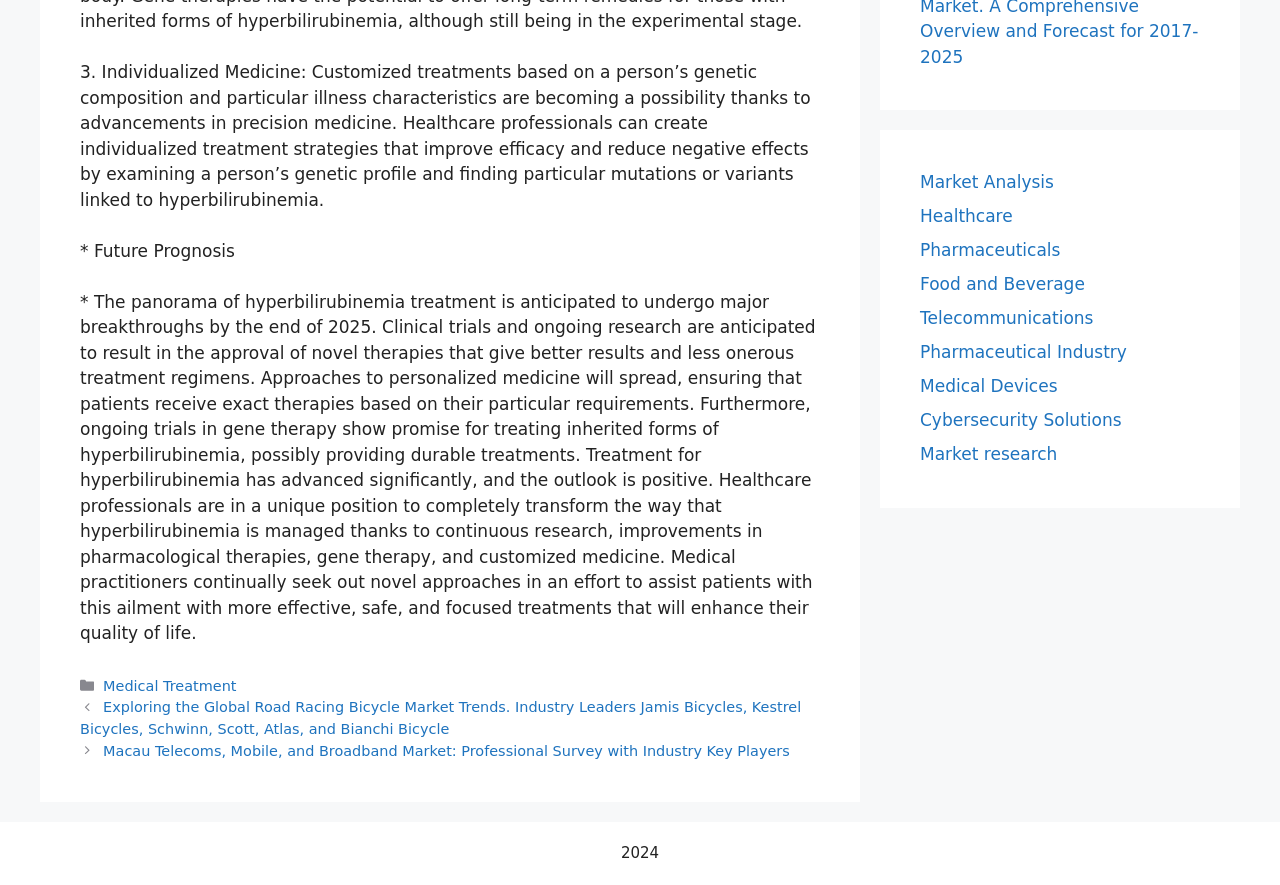Determine the bounding box coordinates of the UI element described below. Use the format (top-left x, top-left y, bottom-right x, bottom-right y) with floating point numbers between 0 and 1: Food and Beverage

[0.719, 0.31, 0.848, 0.332]